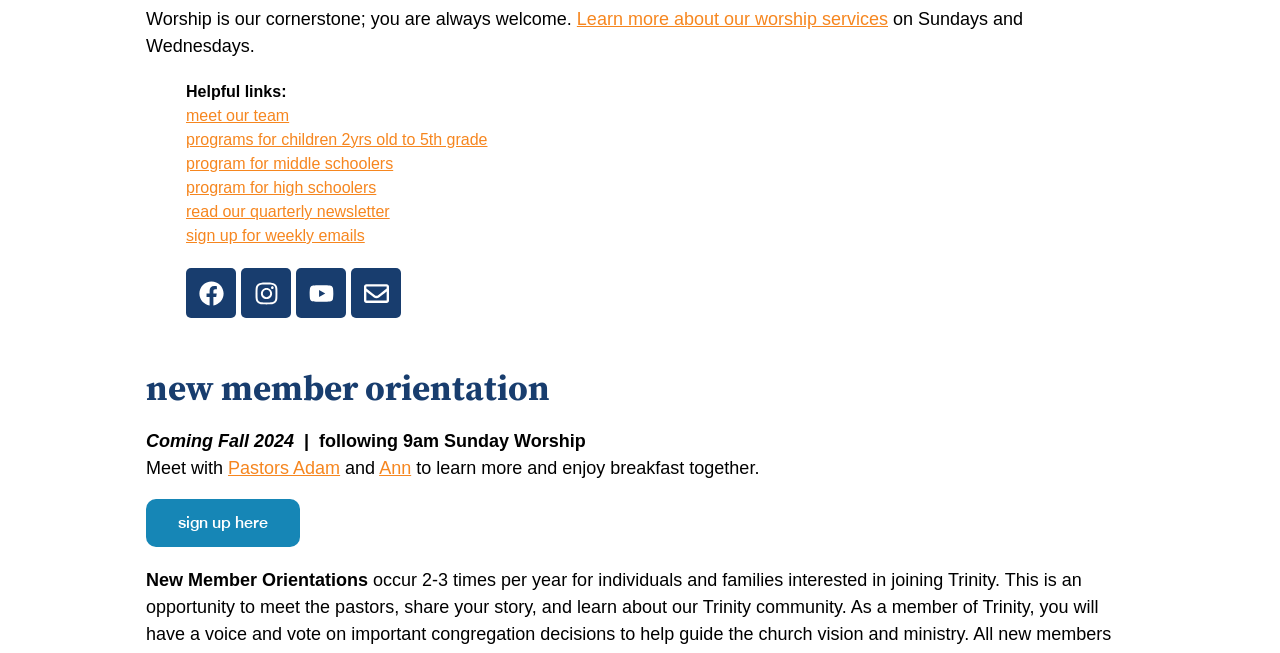What days are worship services held?
Could you give a comprehensive explanation in response to this question?

The second static text element on the webpage mentions 'on Sundays and Wednesdays.' This suggests that worship services are held on these two days of the week.